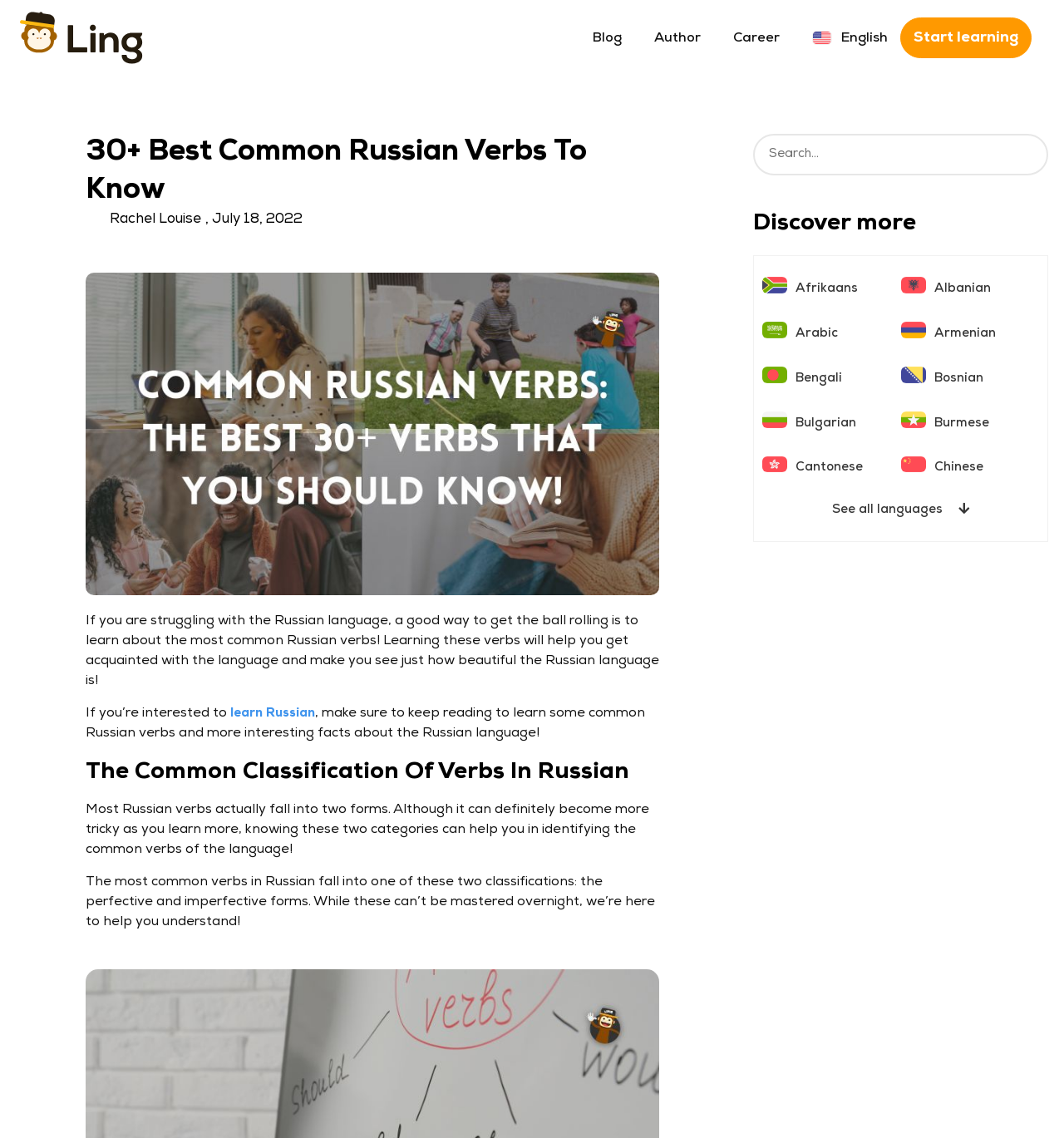Provide the bounding box coordinates of the HTML element described as: "Chinese". The bounding box coordinates should be four float numbers between 0 and 1, i.e., [left, top, right, bottom].

[0.878, 0.404, 0.924, 0.419]